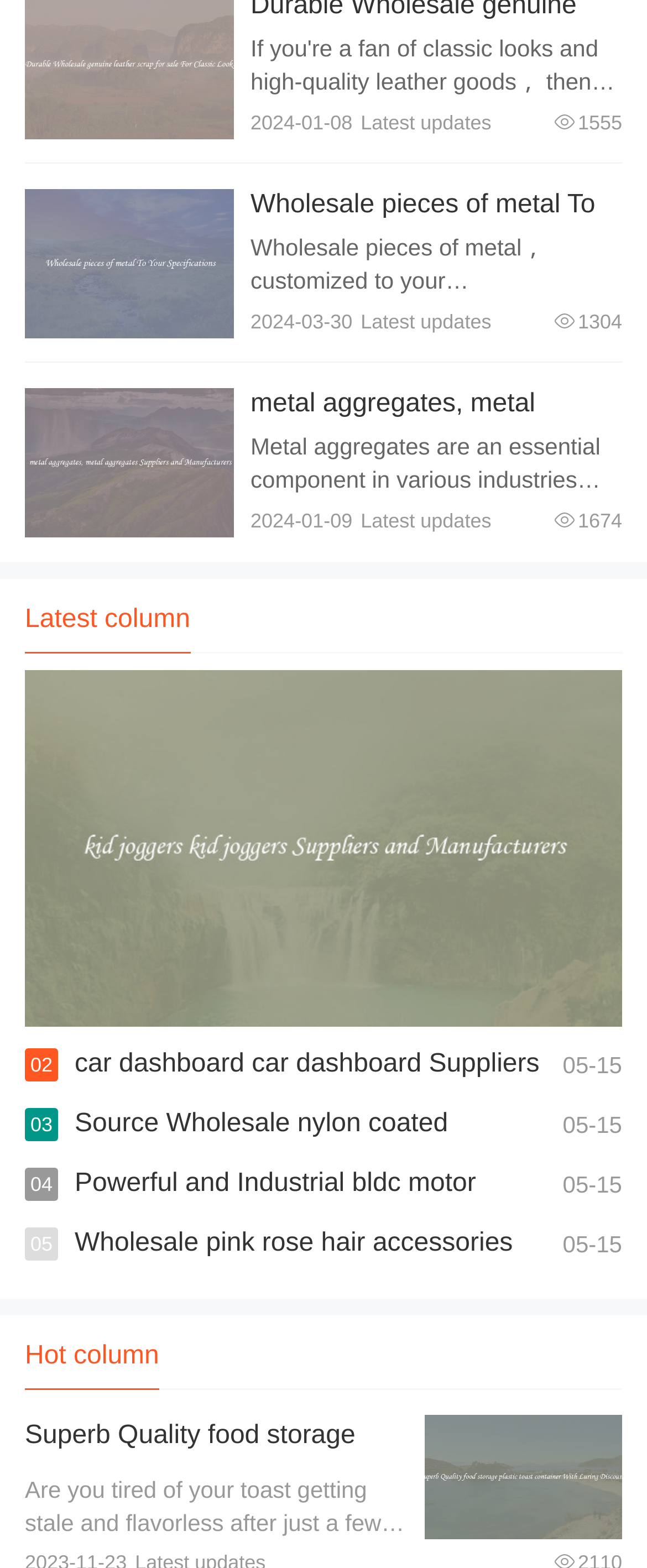How many links are there in the 'Hot column' section?
Please answer the question as detailed as possible based on the image.

I examined the 'Hot column' section and found four links, each with a different text, such as 'car dashboard car dashboard Suppliers and Manufacturers' and 'Powerful and Industrial bldc motor neodymium magnet'.